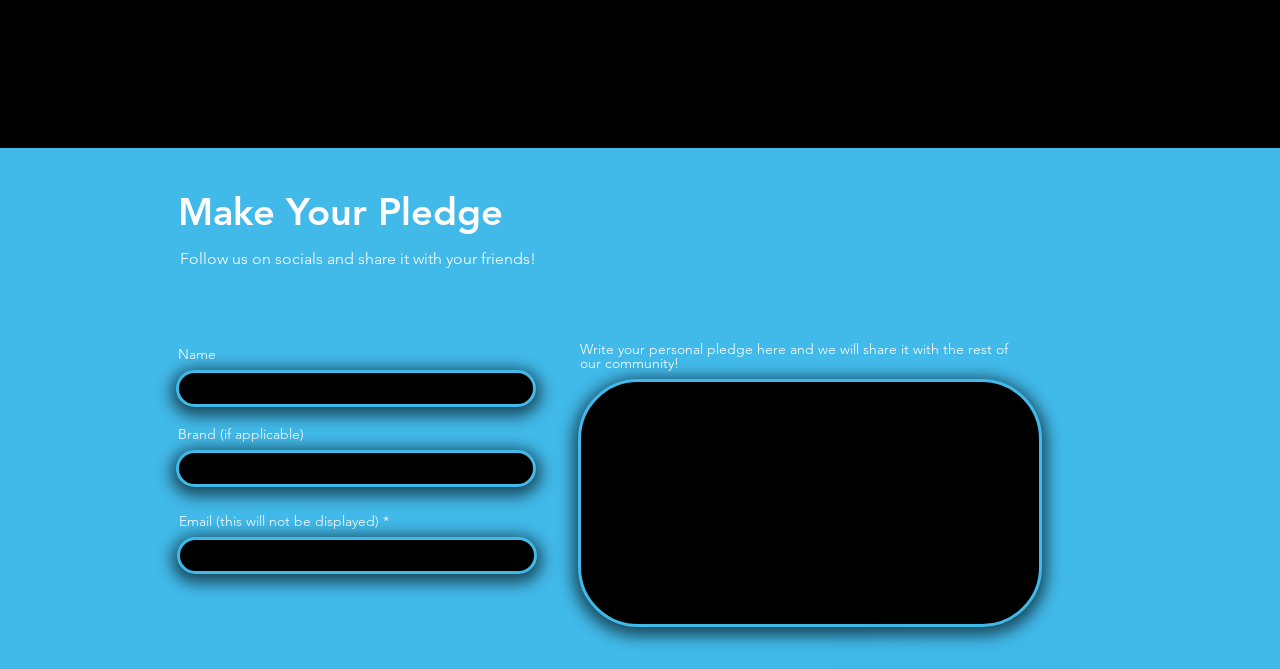Please locate the bounding box coordinates of the region I need to click to follow this instruction: "Enter your name".

[0.139, 0.516, 0.169, 0.543]